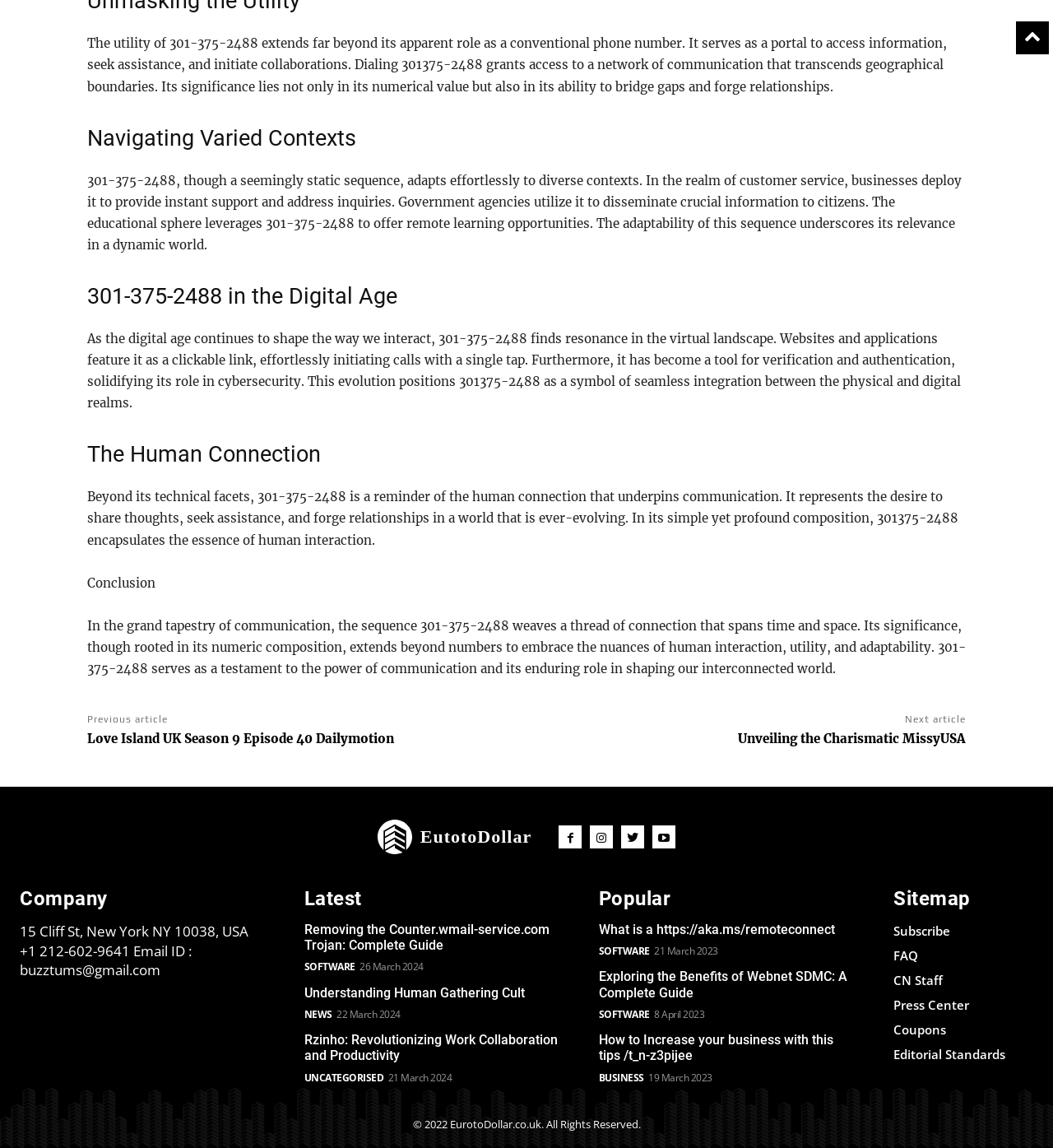Please determine the bounding box coordinates of the clickable area required to carry out the following instruction: "Click on 'Subscribe'". The coordinates must be four float numbers between 0 and 1, represented as [left, top, right, bottom].

[0.849, 0.804, 0.981, 0.817]